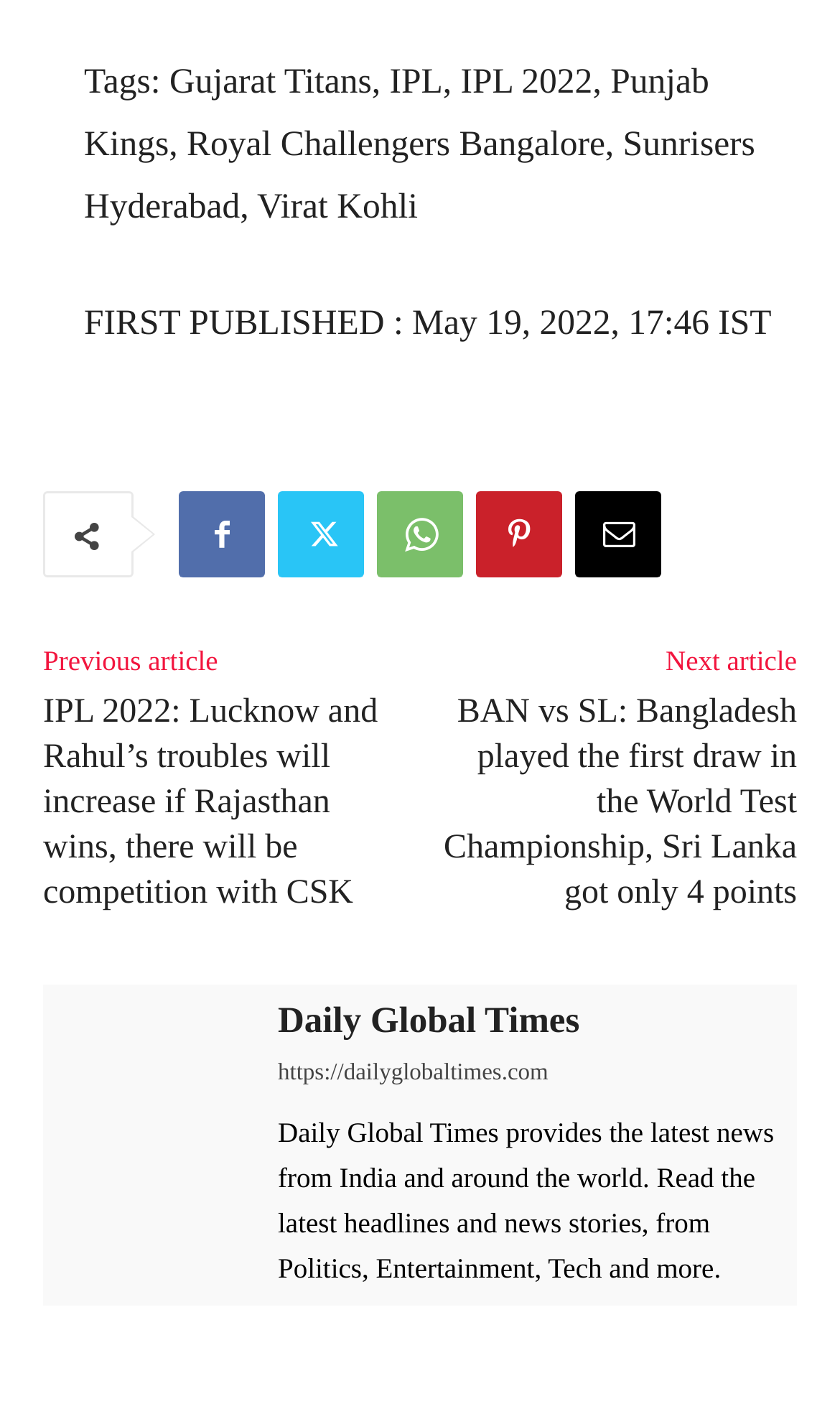Please locate the clickable area by providing the bounding box coordinates to follow this instruction: "Read the previous article".

[0.051, 0.457, 0.26, 0.48]